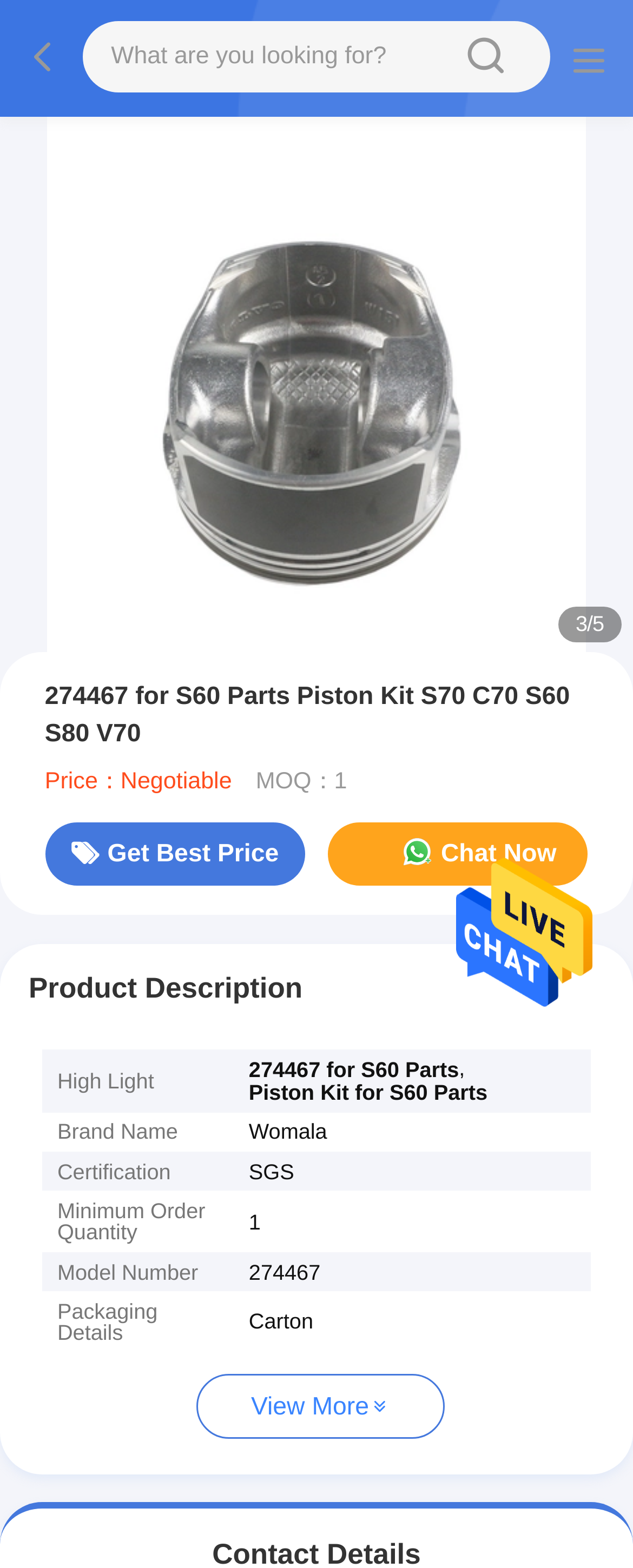Please provide the bounding box coordinate of the region that matches the element description: sousou text. Coordinates should be in the format (top-left x, top-left y, bottom-right x, bottom-right y) and all values should be between 0 and 1.

[0.672, 0.016, 0.864, 0.057]